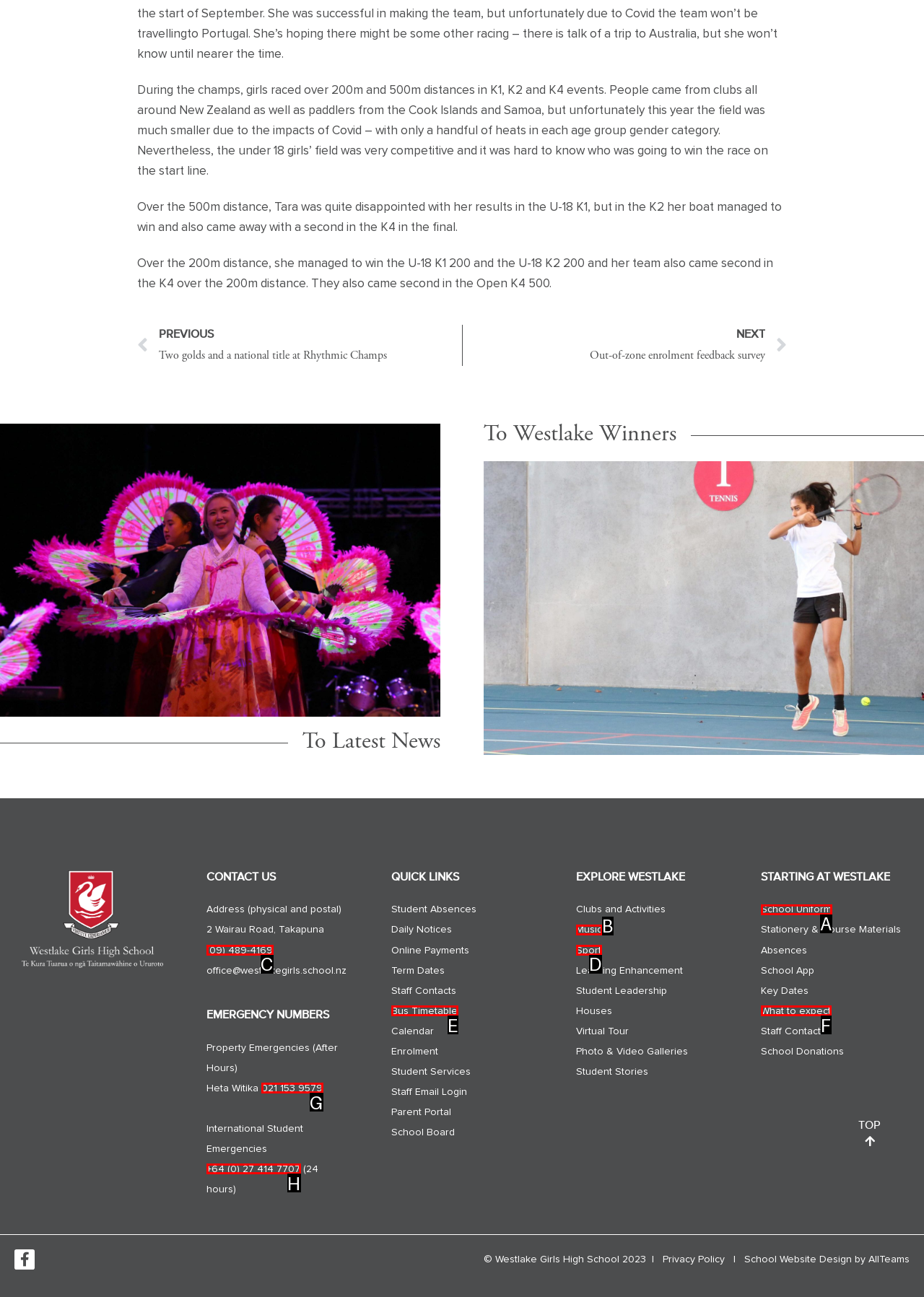Select the HTML element that matches the description: +64 (0) 27 414 7707. Provide the letter of the chosen option as your answer.

H